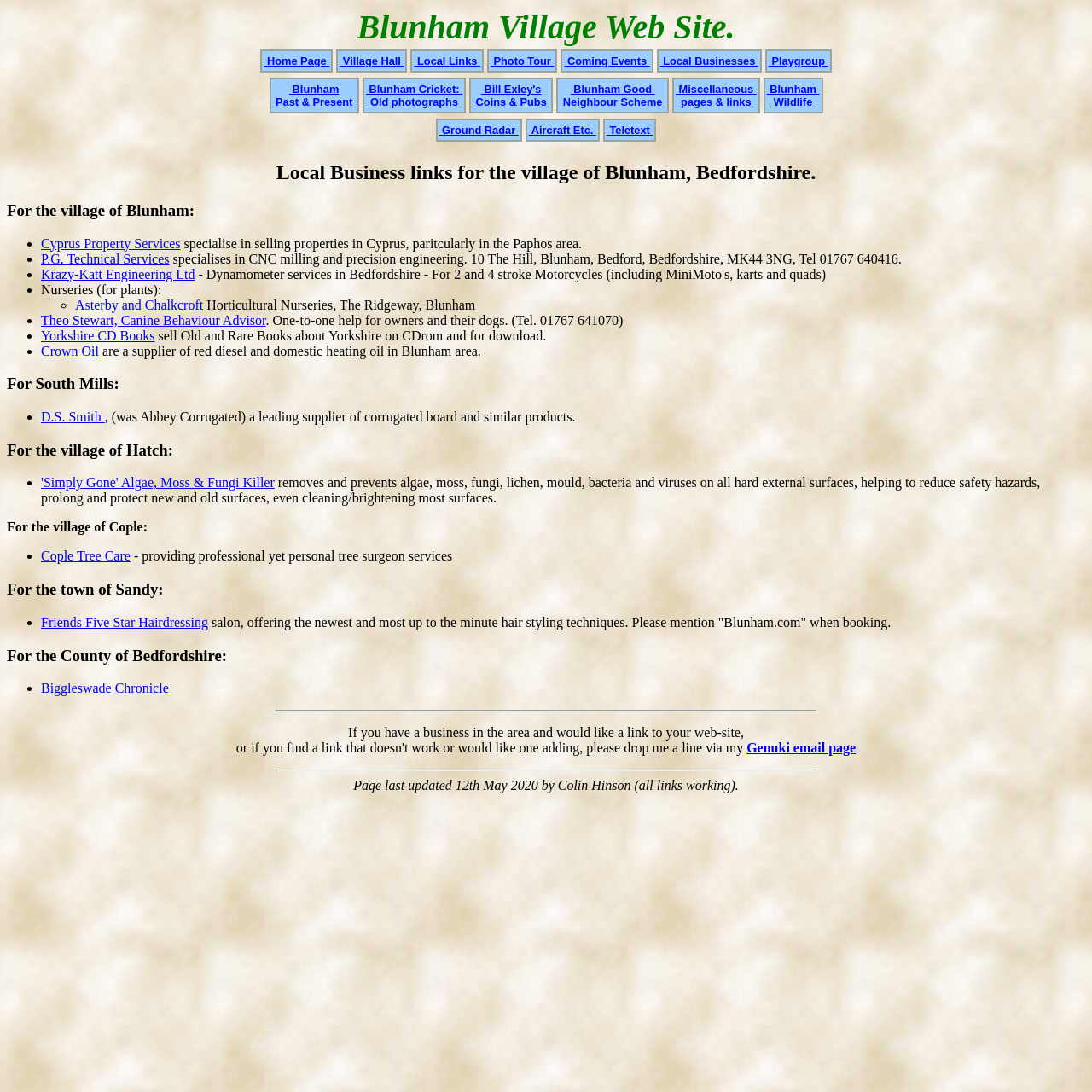Provide the bounding box coordinates of the area you need to click to execute the following instruction: "Search for something".

None